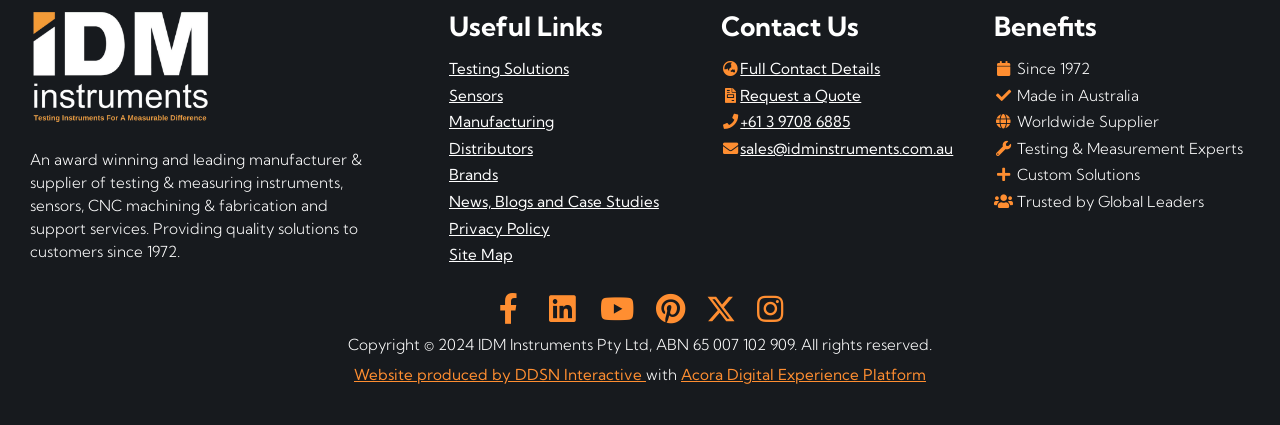Determine the bounding box coordinates of the UI element described below. Use the format (top-left x, top-left y, bottom-right x, bottom-right y) with floating point numbers between 0 and 1: News, Blogs and Case Studies

[0.351, 0.452, 0.515, 0.497]